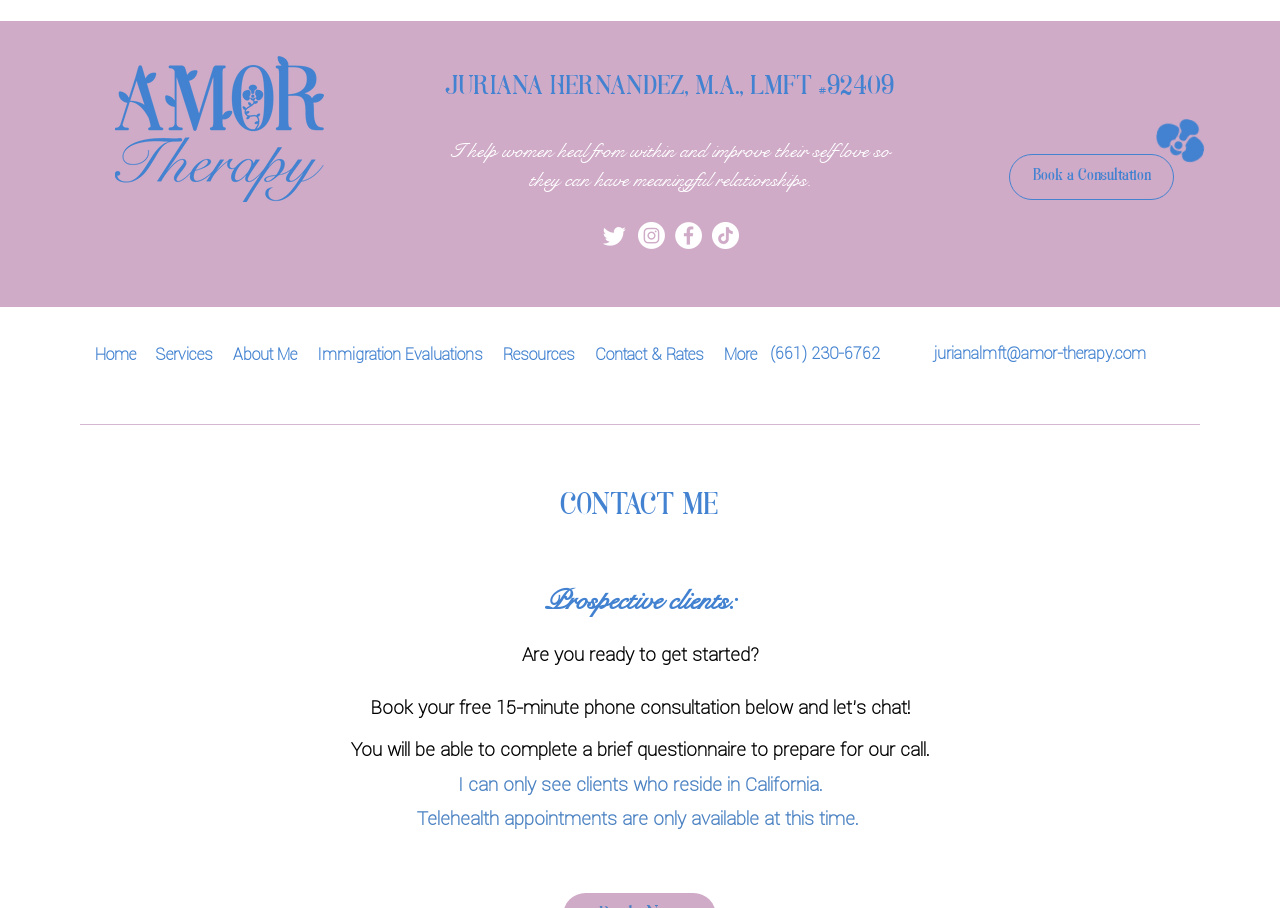What is the main heading of this webpage? Please extract and provide it.

I help women heal from within and improve their self love so they can have meaningful relationships.